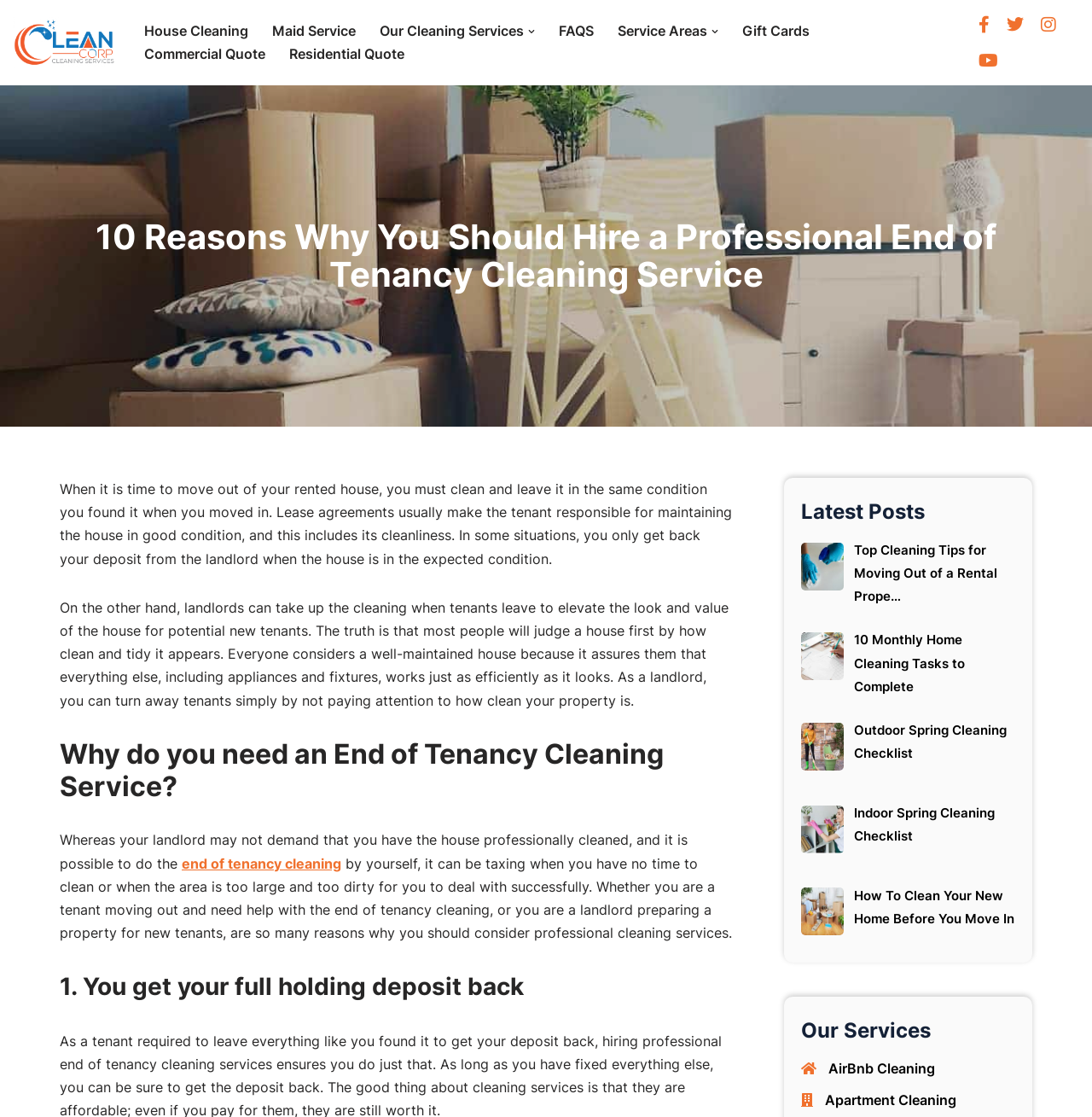What is the purpose of hiring a professional end of tenancy cleaning service?
Look at the image and provide a detailed response to the question.

According to the webpage, hiring a professional end of tenancy cleaning service ensures that the tenant leaves the house in the same condition as when they moved in, which is required to get the full holding deposit back.